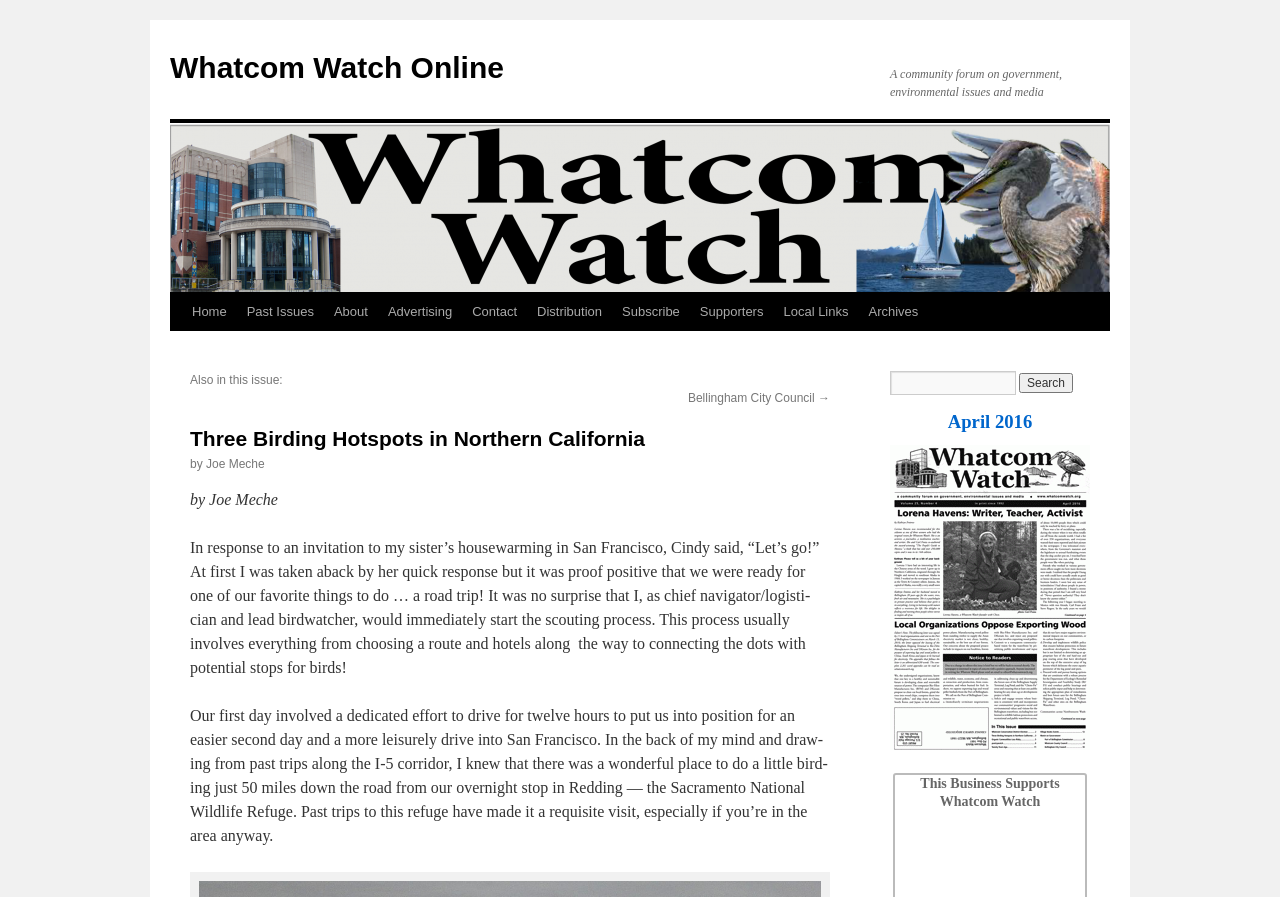Please identify the bounding box coordinates of the element that needs to be clicked to perform the following instruction: "Go to Home page".

[0.142, 0.327, 0.185, 0.369]